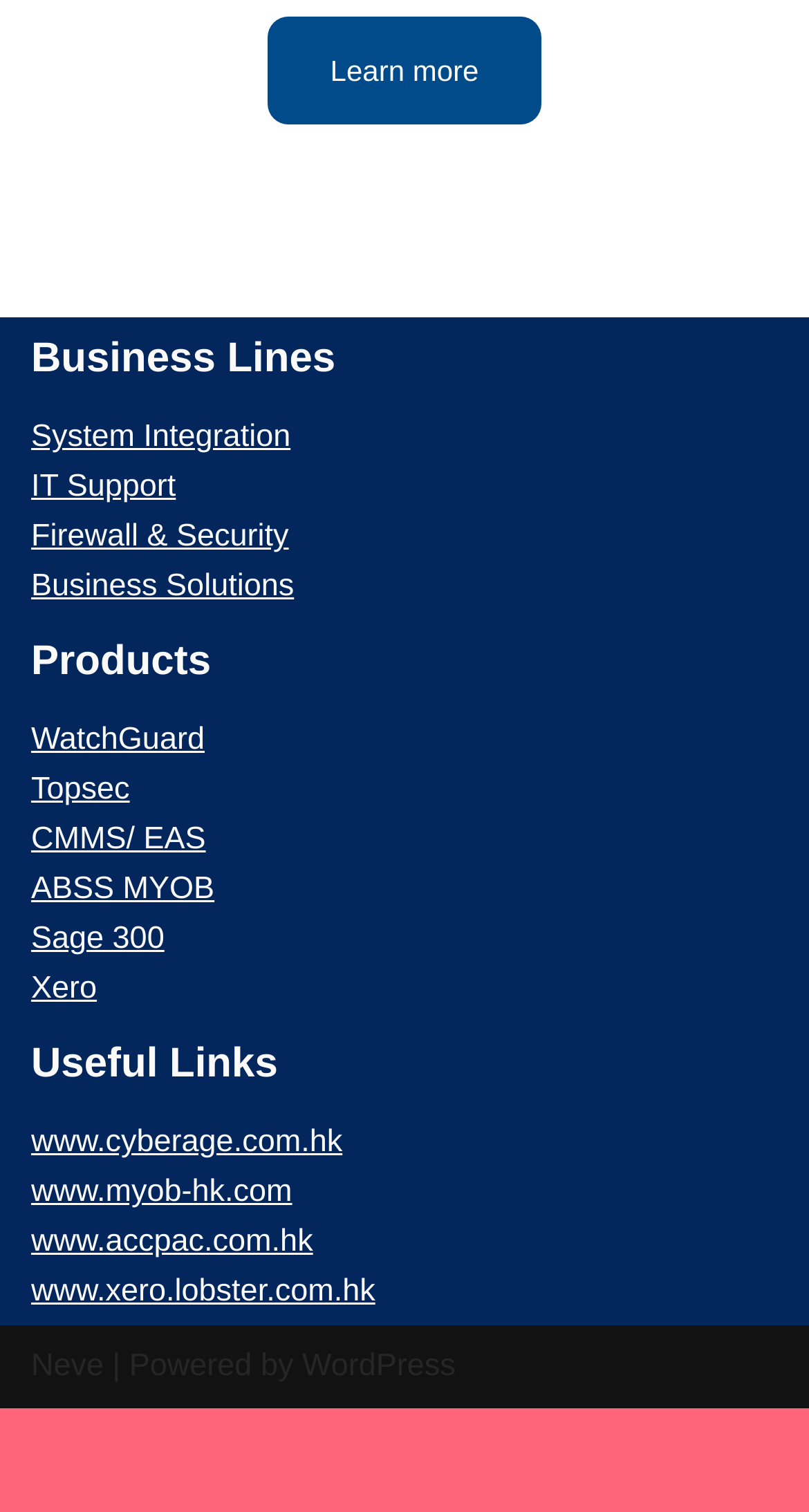Please identify the bounding box coordinates of the element I should click to complete this instruction: 'click on Full of Fruit'. The coordinates should be given as four float numbers between 0 and 1, like this: [left, top, right, bottom].

None